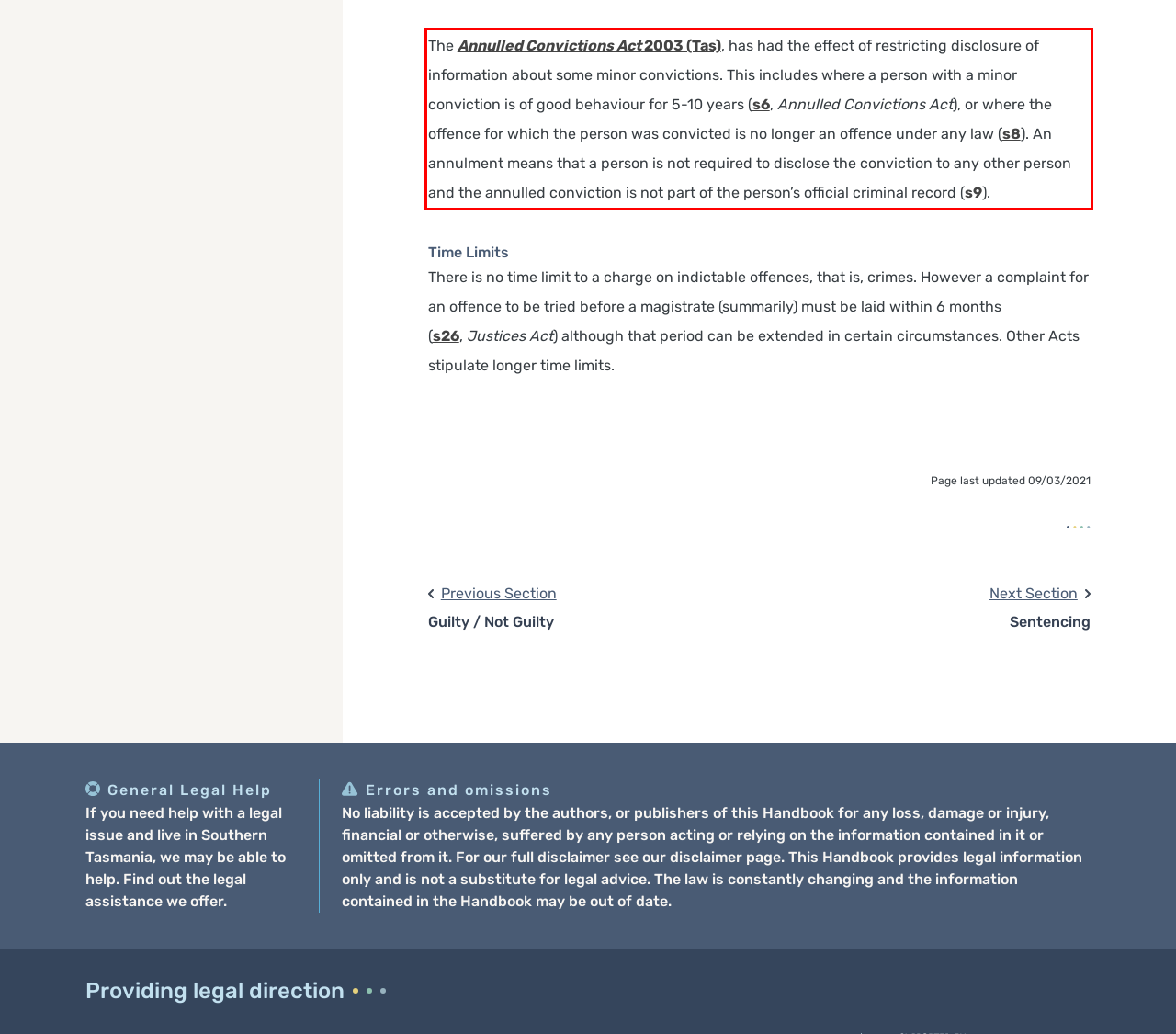Using OCR, extract the text content found within the red bounding box in the given webpage screenshot.

The Annulled Convictions Act 2003 (Tas), has had the effect of restricting disclosure of information about some minor convictions. This includes where a person with a minor conviction is of good behaviour for 5-10 years (s6, Annulled Convictions Act), or where the offence for which the person was convicted is no longer an offence under any law (s8). An annulment means that a person is not required to disclose the conviction to any other person and the annulled conviction is not part of the person’s official criminal record (s9).